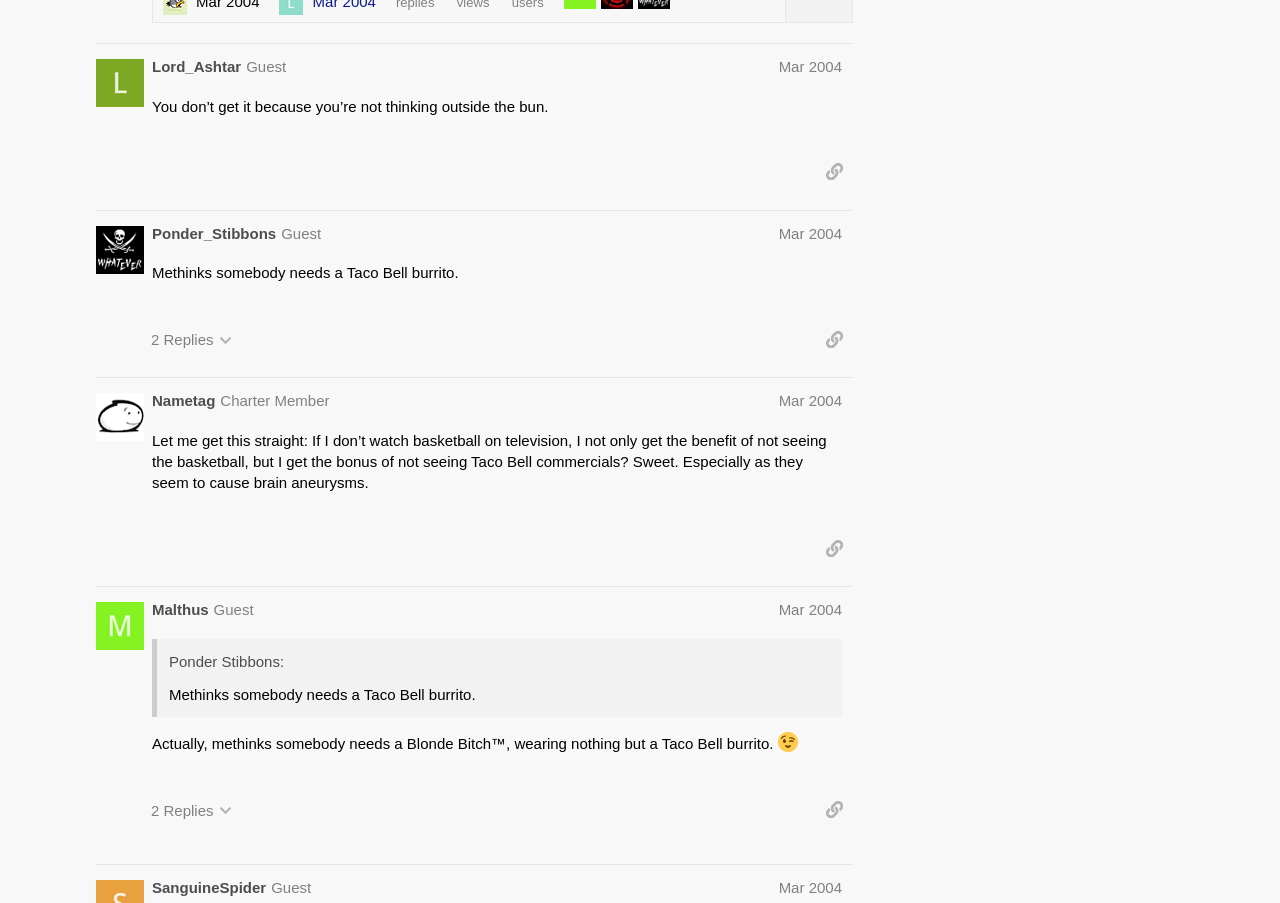Indicate the bounding box coordinates of the element that needs to be clicked to satisfy the following instruction: "View post details". The coordinates should be four float numbers between 0 and 1, i.e., [left, top, right, bottom].

[0.11, 0.878, 0.189, 0.917]